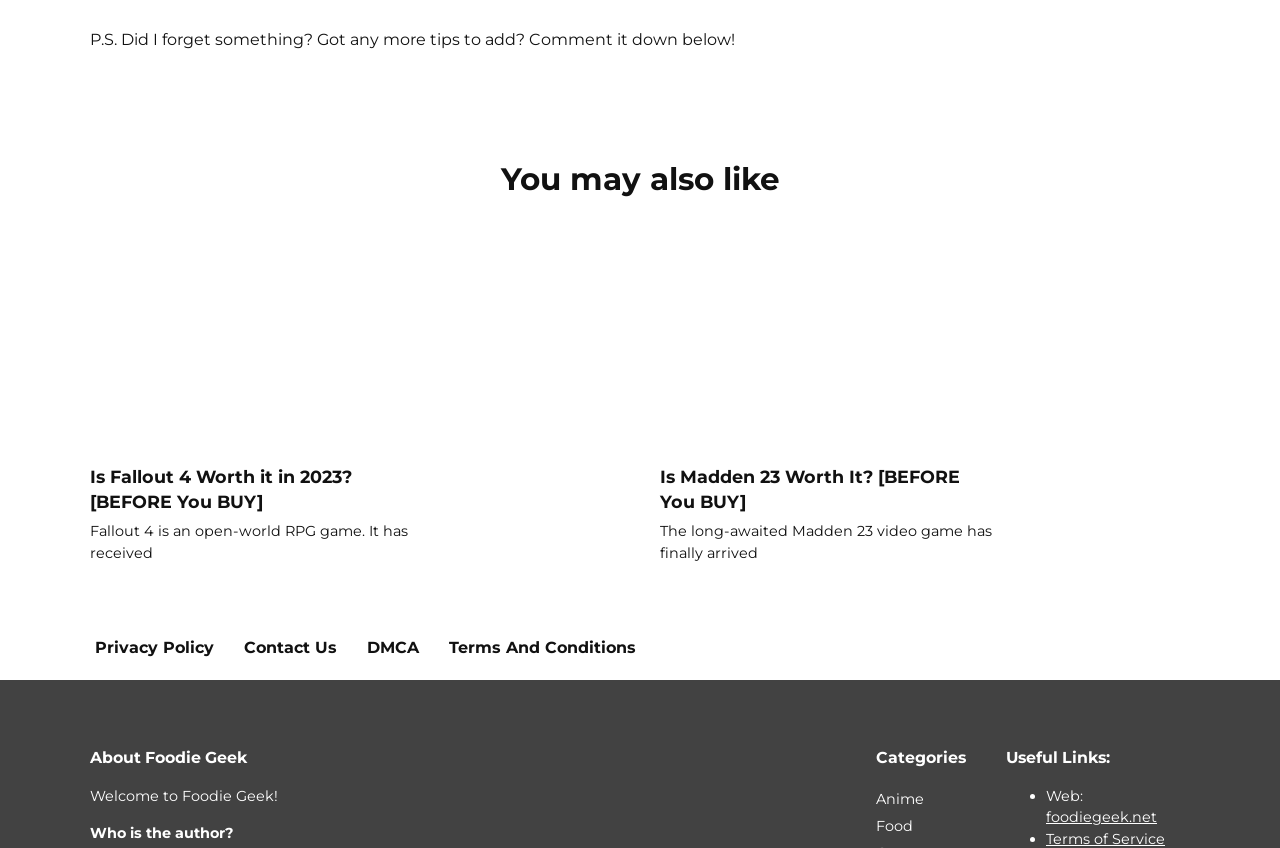Determine the bounding box coordinates for the clickable element to execute this instruction: "Read about the author of Foodie Geek". Provide the coordinates as four float numbers between 0 and 1, i.e., [left, top, right, bottom].

[0.07, 0.972, 0.182, 0.993]